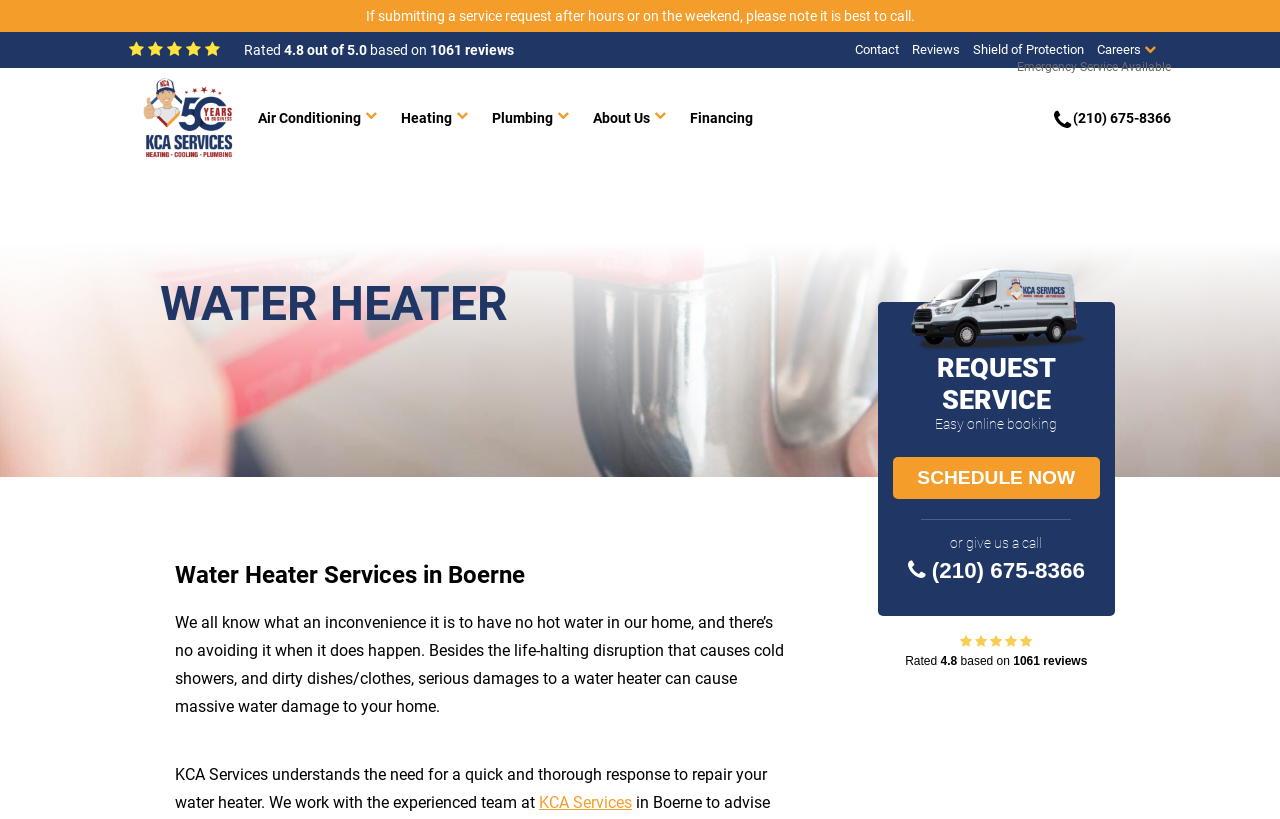Please identify the bounding box coordinates of the clickable area that will allow you to execute the instruction: "Click SCHEDULE NOW".

[0.697, 0.558, 0.859, 0.609]